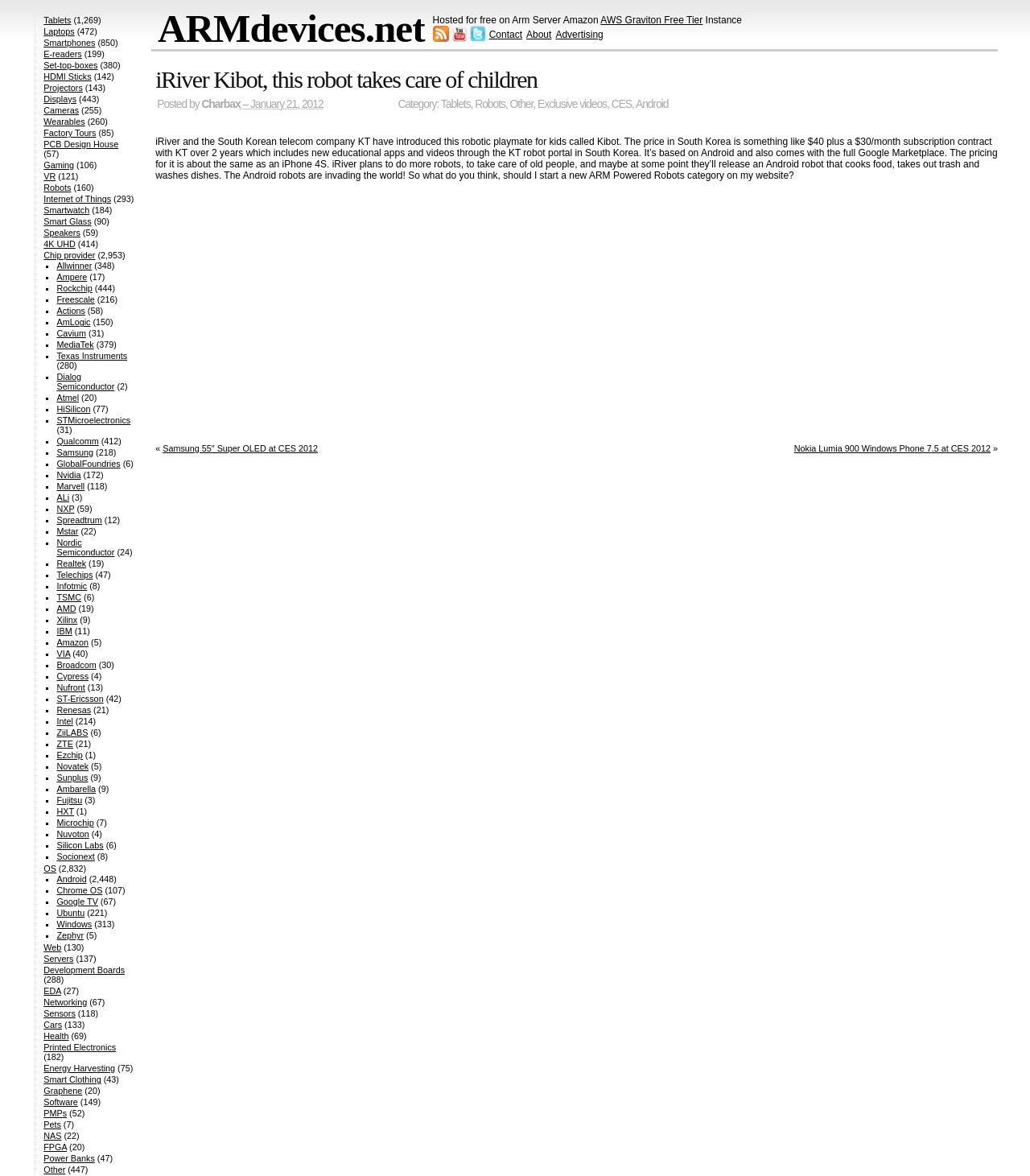Using the information from the screenshot, answer the following question thoroughly:
What is the operating system of the Kibot robot?

According to the article, the Kibot robot is based on Android and also comes with the full Google Marketplace.